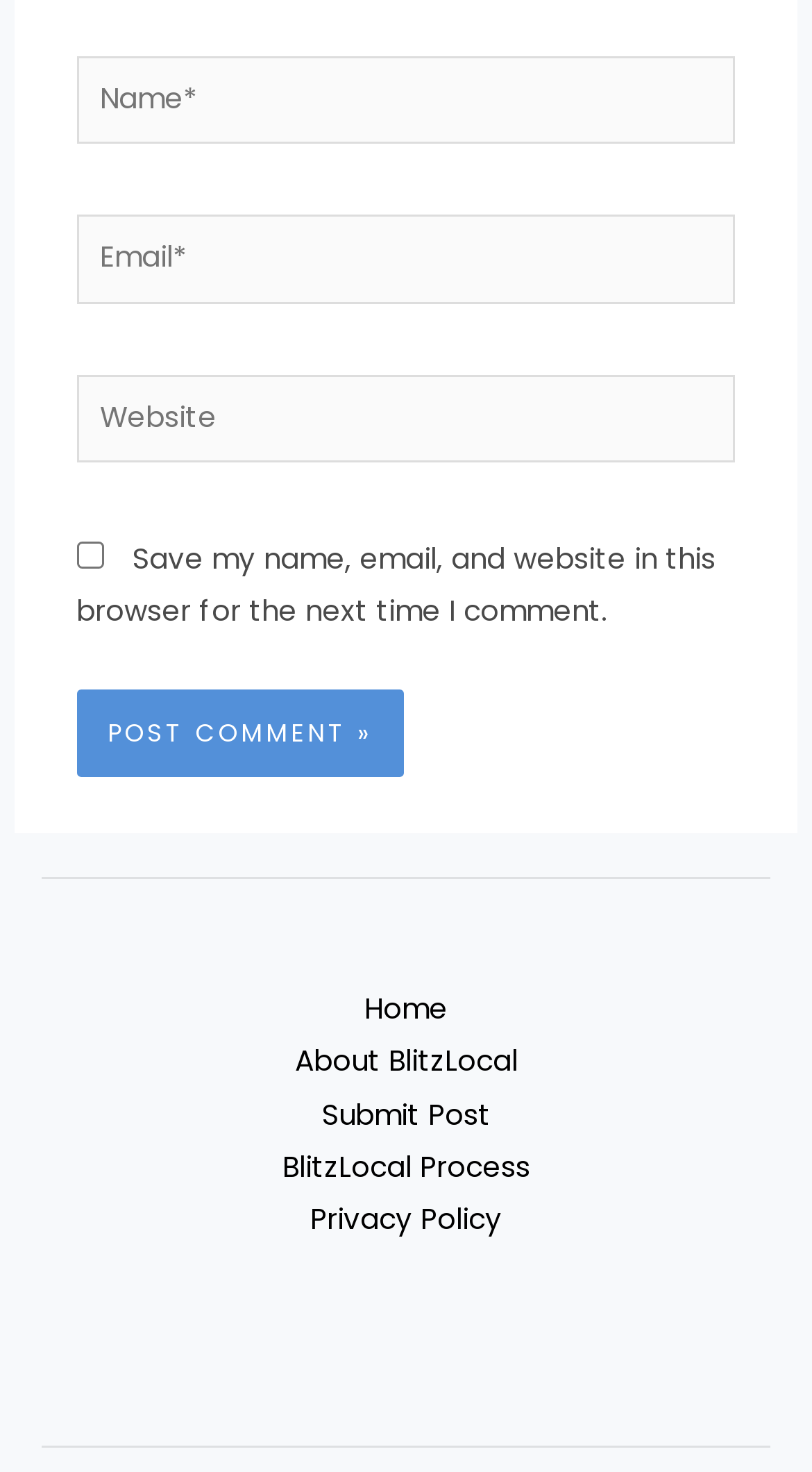Find the bounding box coordinates of the clickable area required to complete the following action: "Enter your name".

[0.094, 0.038, 0.906, 0.098]